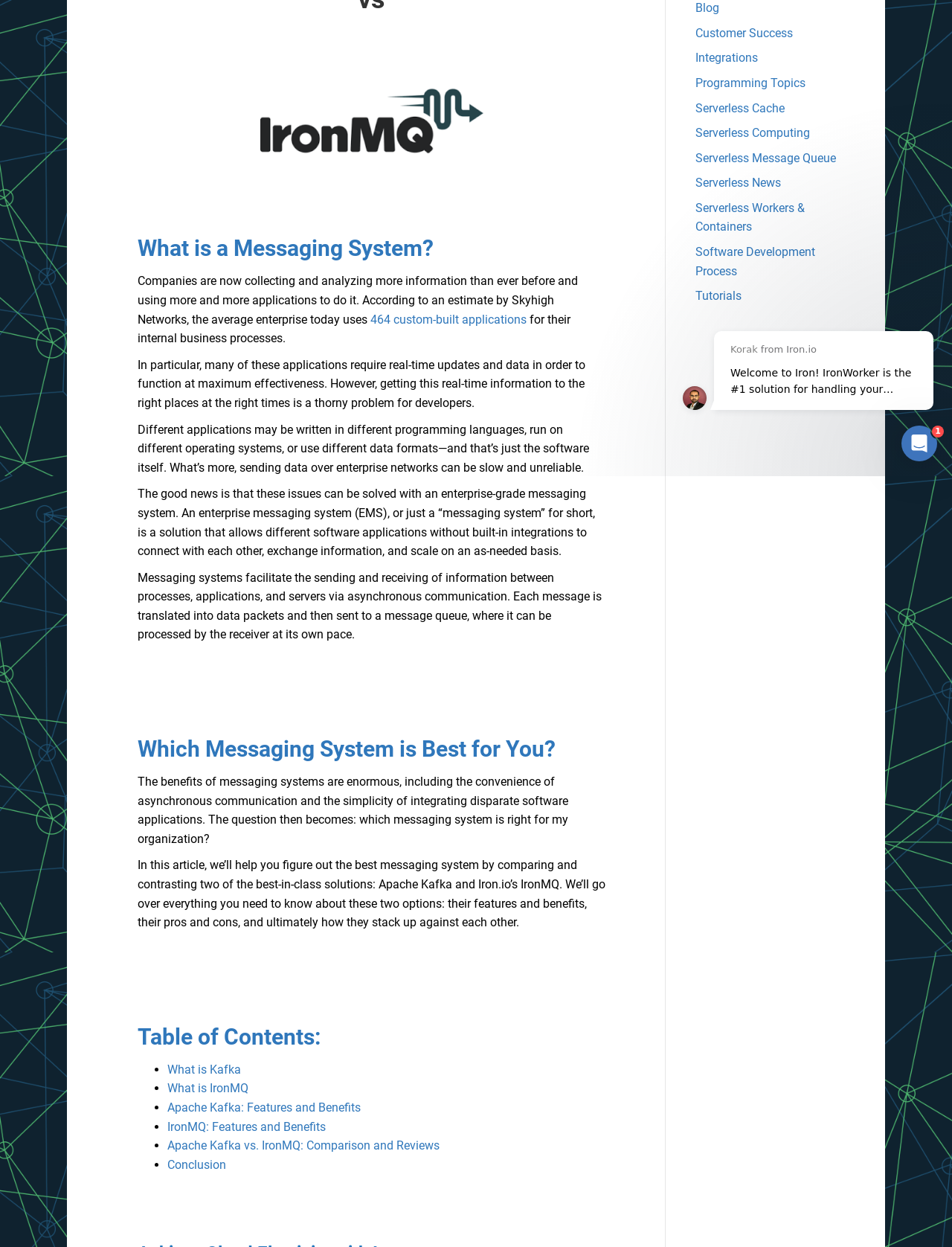Please specify the bounding box coordinates in the format (top-left x, top-left y, bottom-right x, bottom-right y), with all values as floating point numbers between 0 and 1. Identify the bounding box of the UI element described by: IronMQ: Features and Benefits

[0.176, 0.898, 0.342, 0.909]